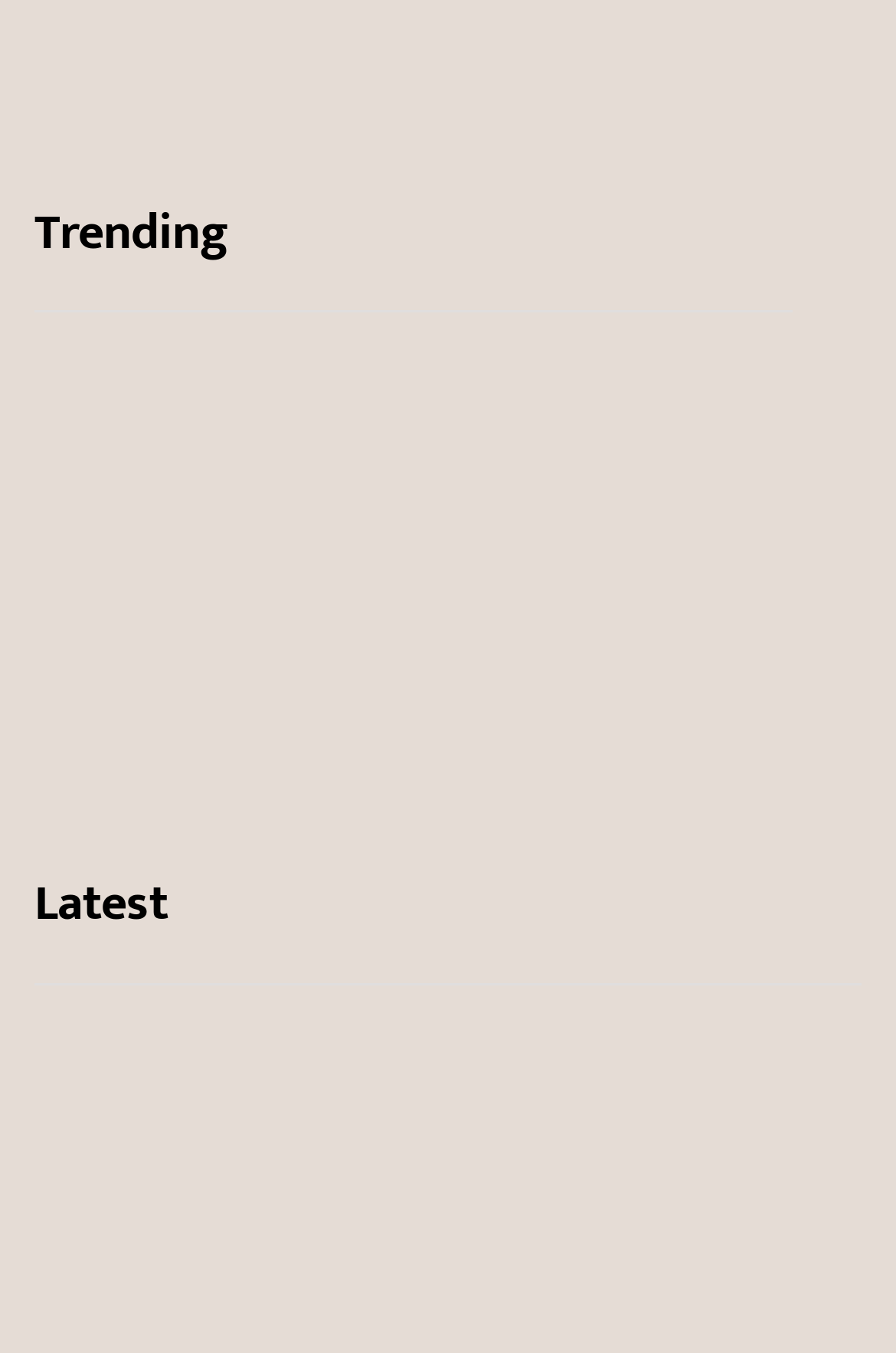Give a one-word or short phrase answer to this question: 
How many categories are listed?

5